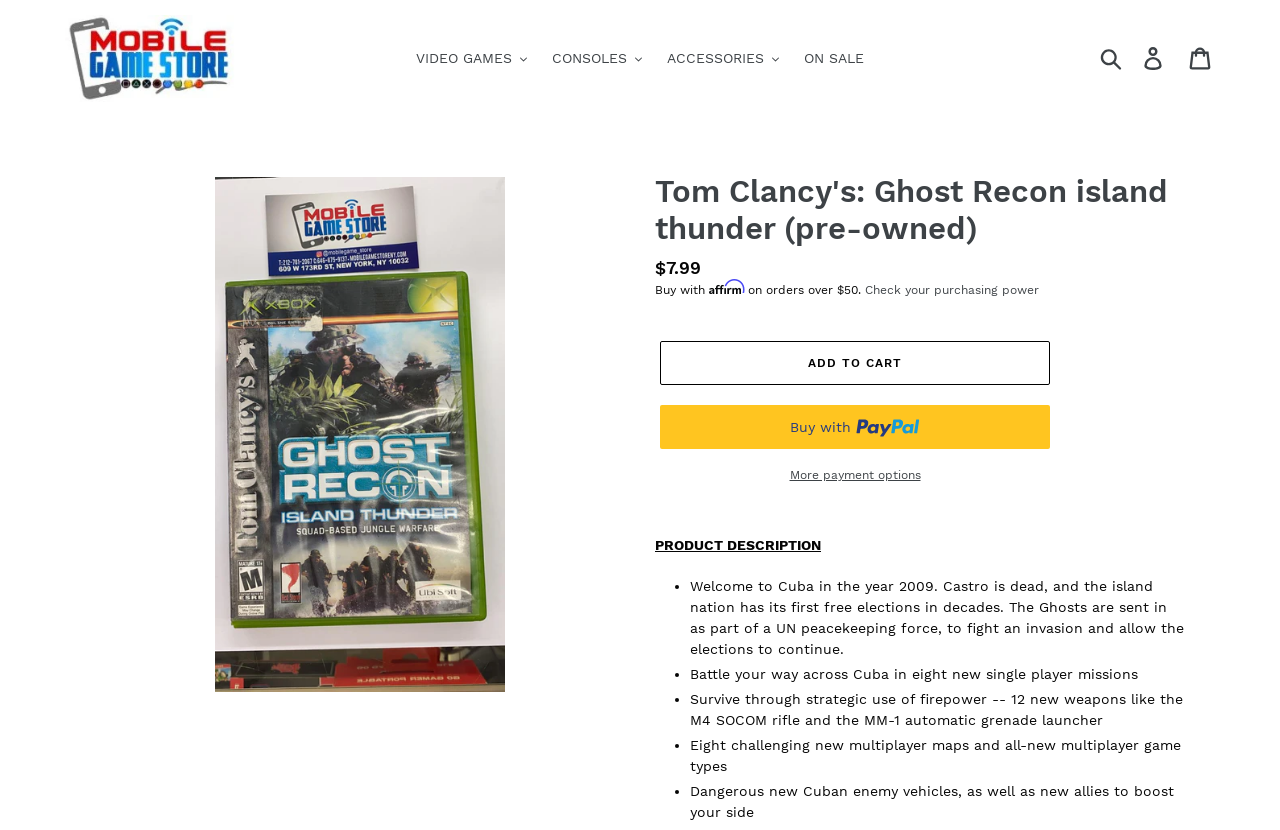Provide the bounding box coordinates of the UI element this sentence describes: "More payment options".

[0.516, 0.561, 0.82, 0.585]